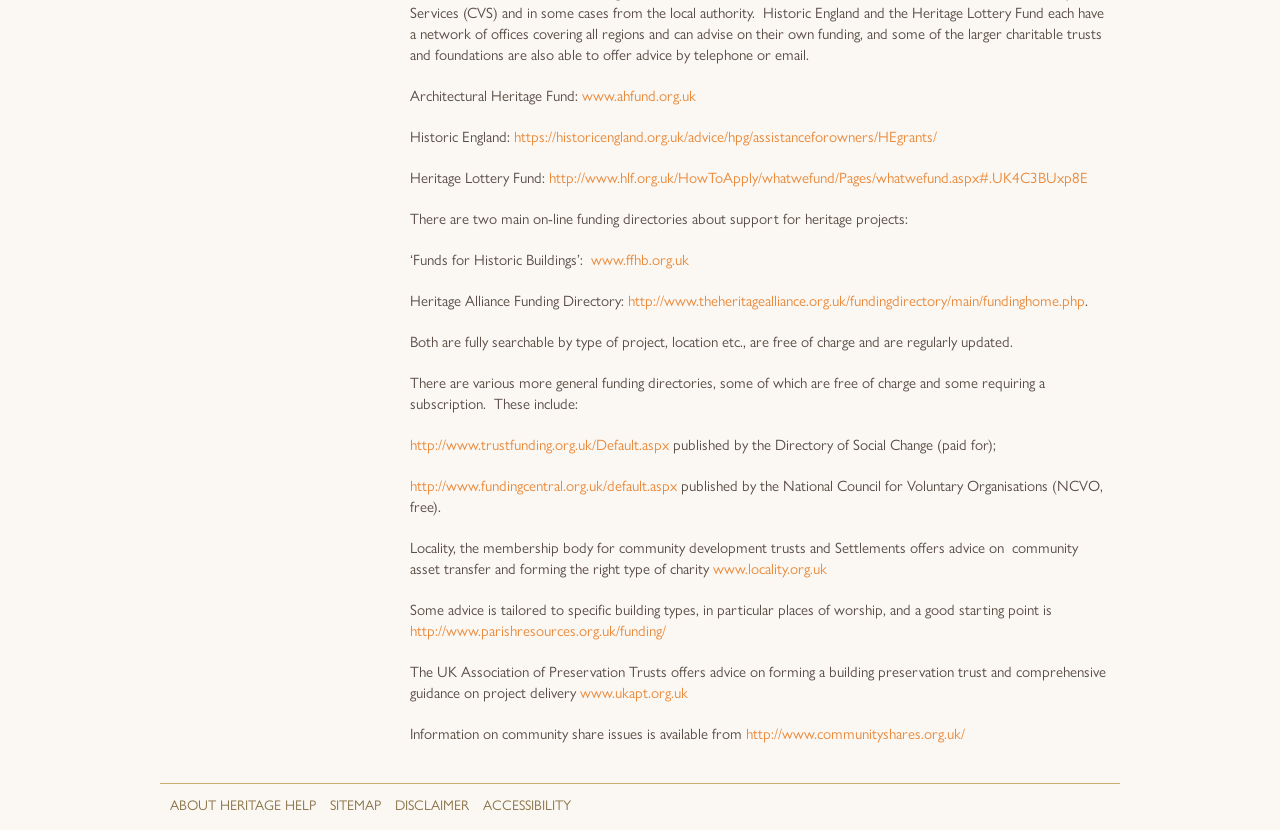Find the bounding box coordinates for the area you need to click to carry out the instruction: "Learn more about Historic England grants". The coordinates should be four float numbers between 0 and 1, indicated as [left, top, right, bottom].

[0.402, 0.151, 0.732, 0.176]